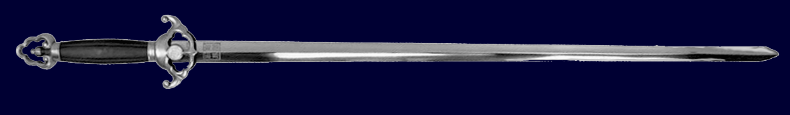Offer a detailed narrative of the image.

The image prominently features a sleek, finely crafted sword, showcasing its elegant and long blade gleaming with a polished finish. The hilt is intricately designed, boasting a decorative grip that combines both style and functionality, ensuring a secure hold for the wielder. The dominant colors of the sword and its distinctive features suggest a blend of artistry and weaponry, indicative of its significance in martial arts or historical context. This particular sword is central to the promotion of "Lone Sword Against the Cold Cold Sky," a work by Adam Hsu, hinting at themes of discipline, mastery, and the rich tradition behind martial practices. The image serves as a striking visual representation, capturing the essence of the sword's elegance and its connection to the art of Kung Fu, thus inviting viewers to delve into the accompanying literature and insights offered in the upcoming publication.